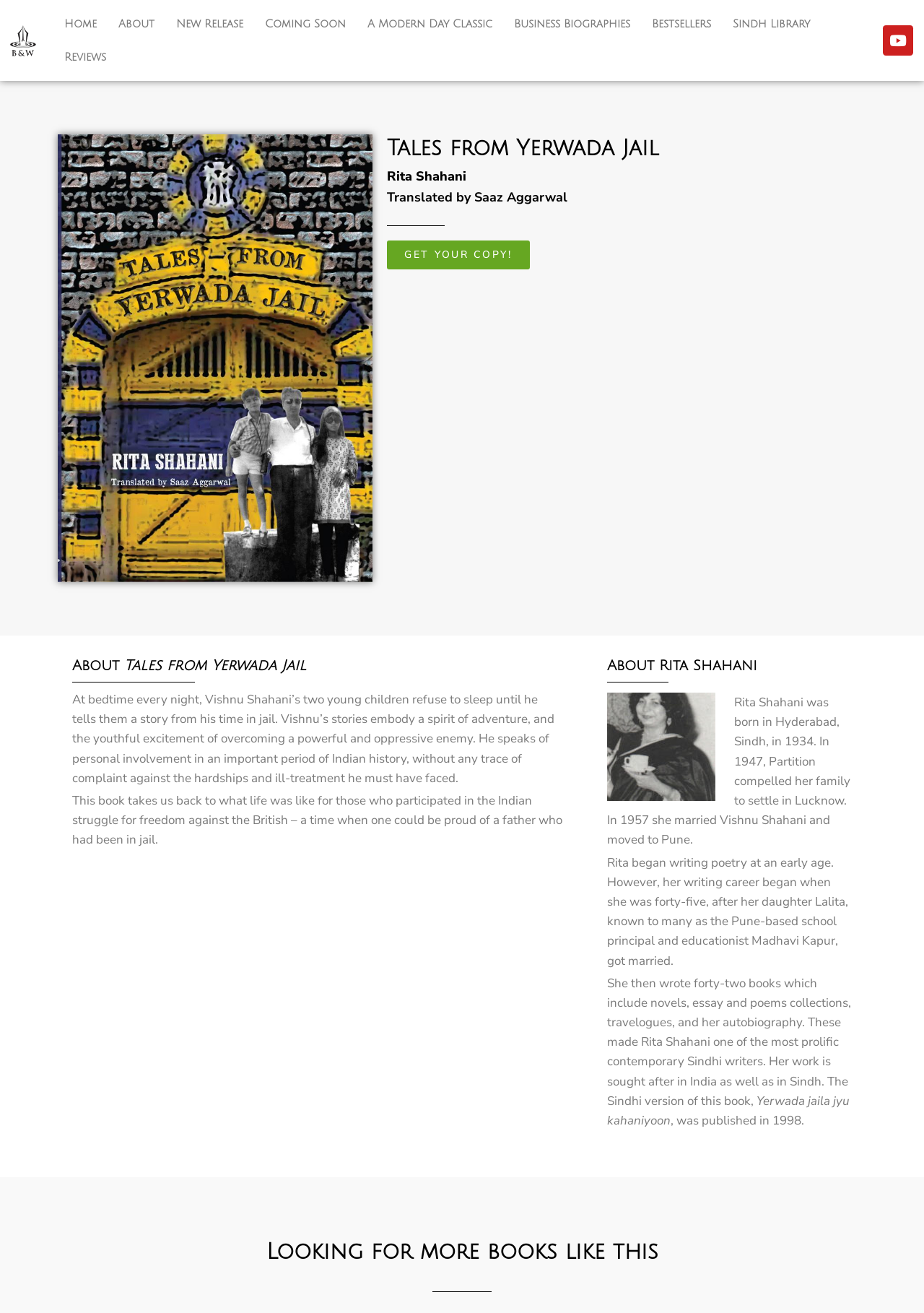Can you find the bounding box coordinates for the element to click on to achieve the instruction: "Click on the 'Home' link"?

[0.058, 0.006, 0.116, 0.031]